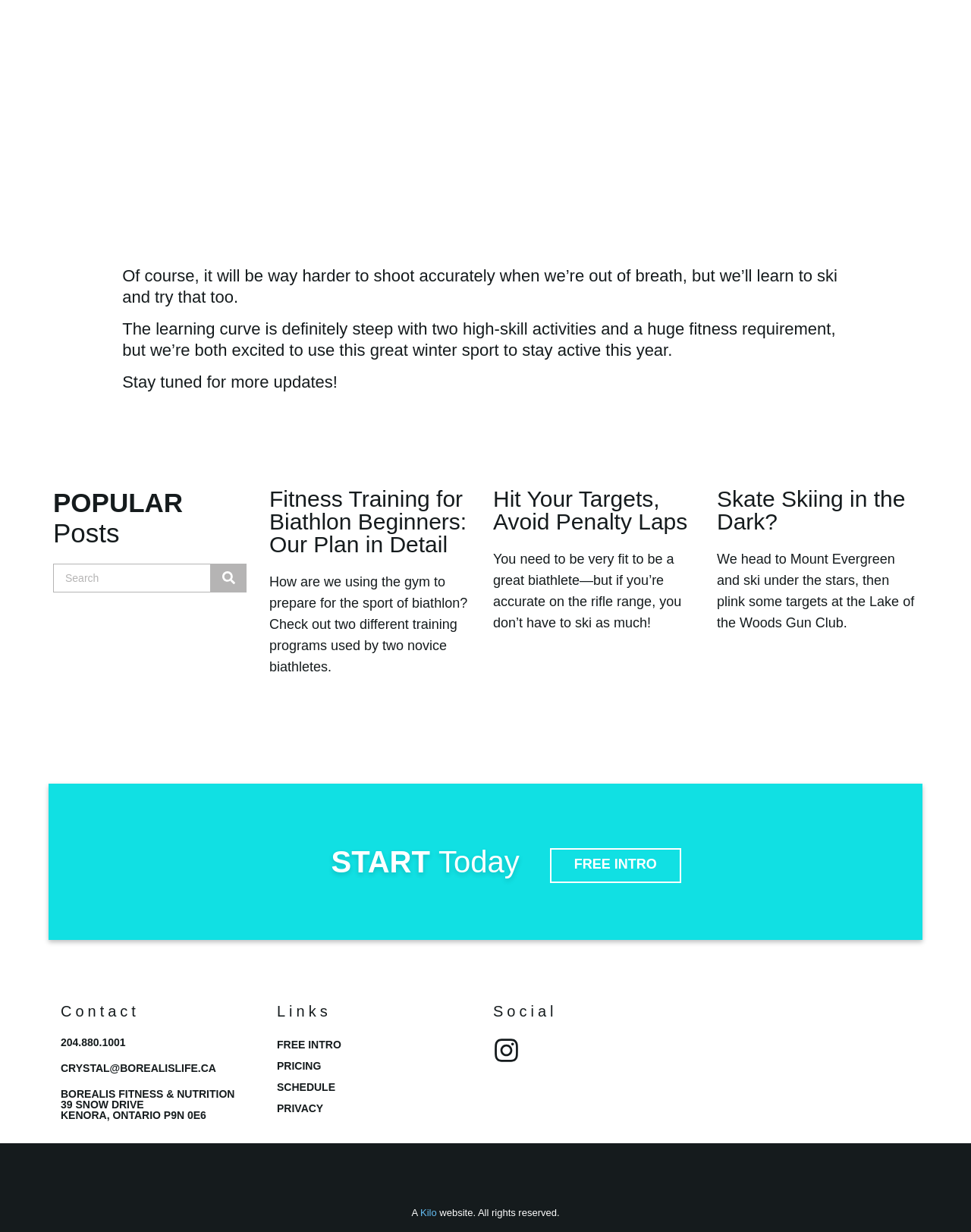Please locate the clickable area by providing the bounding box coordinates to follow this instruction: "Search for something".

[0.055, 0.457, 0.254, 0.481]